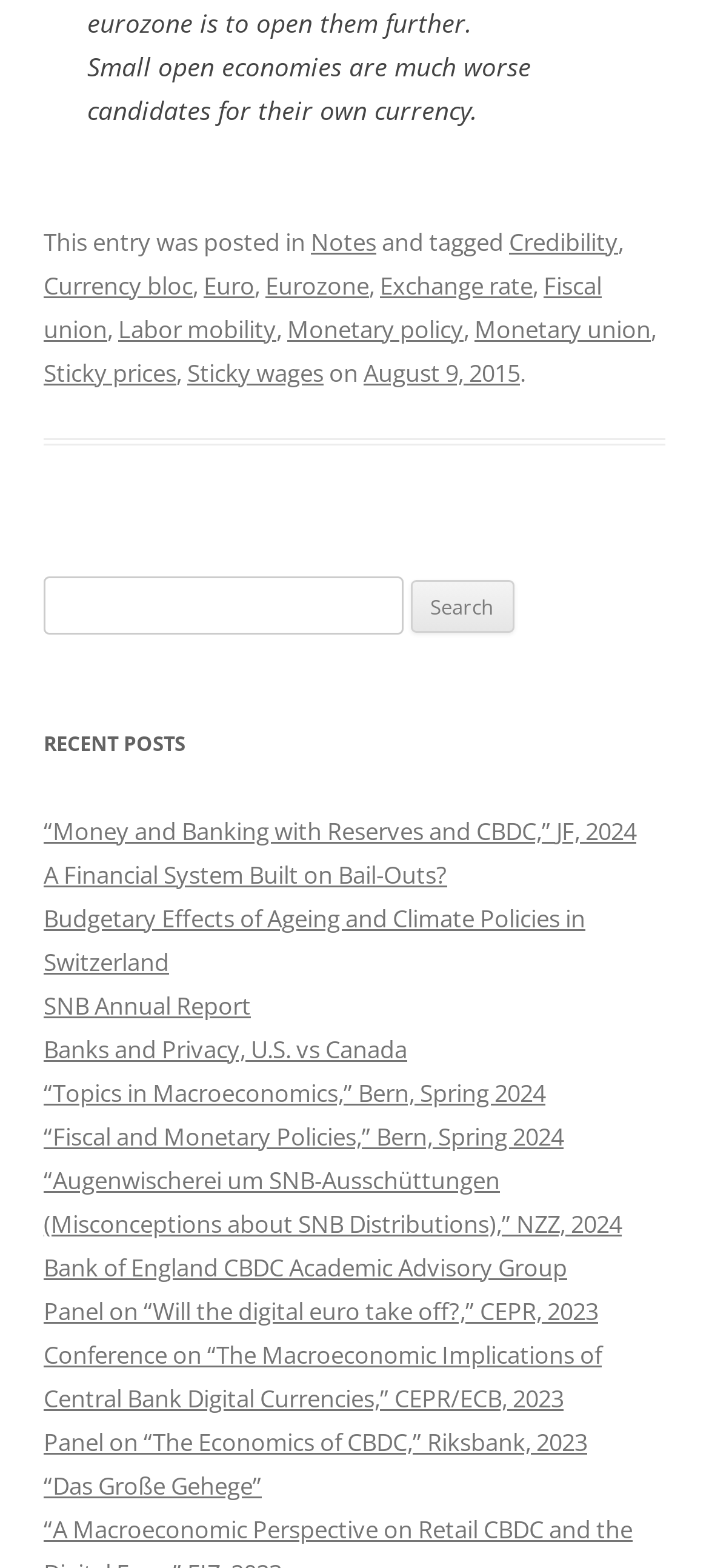What is the purpose of the links in the recent posts section?
Give a one-word or short-phrase answer derived from the screenshot.

To access specific posts